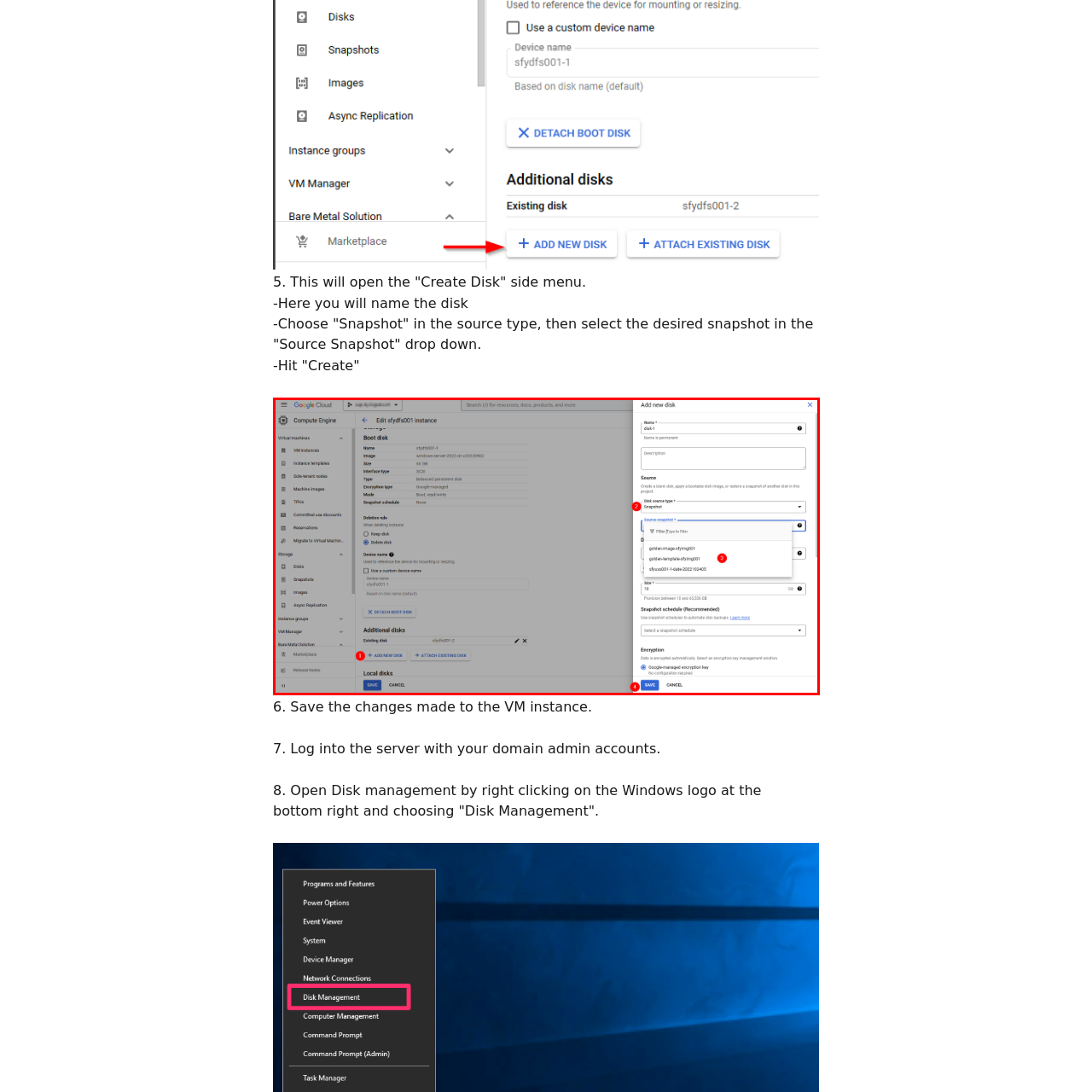What is the function of the checkbox for encryption?
Examine the image outlined by the red bounding box and answer the question with as much detail as possible.

The checkbox for encryption is provided to ensure data security, giving users the option to encrypt their data, which is a crucial aspect of disk management and configuration in cloud environments.